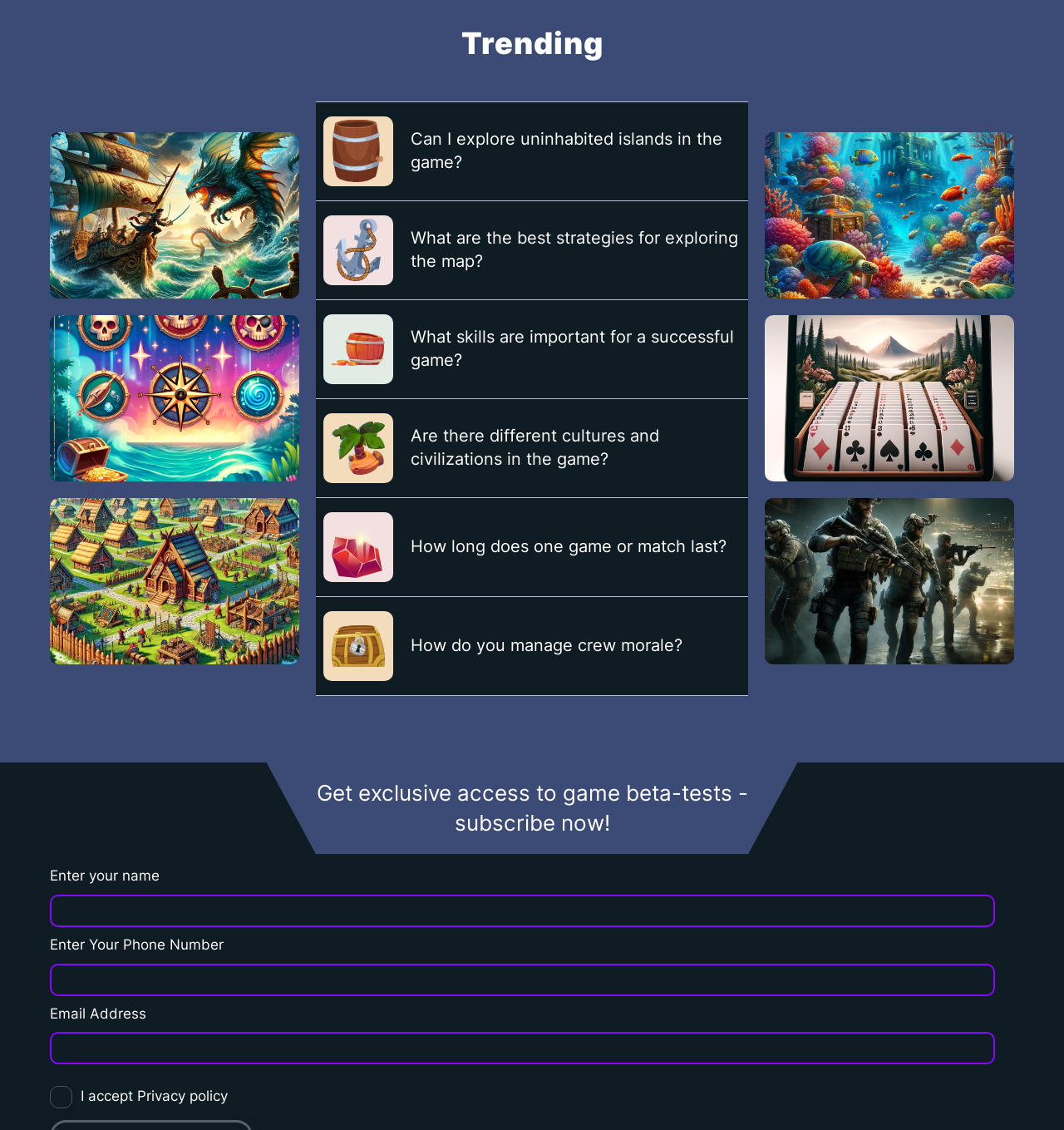Locate the bounding box coordinates of the clickable element to fulfill the following instruction: "Subscribe to get exclusive access to game beta-tests". Provide the coordinates as four float numbers between 0 and 1 in the format [left, top, right, bottom].

[0.25, 0.674, 0.75, 0.756]